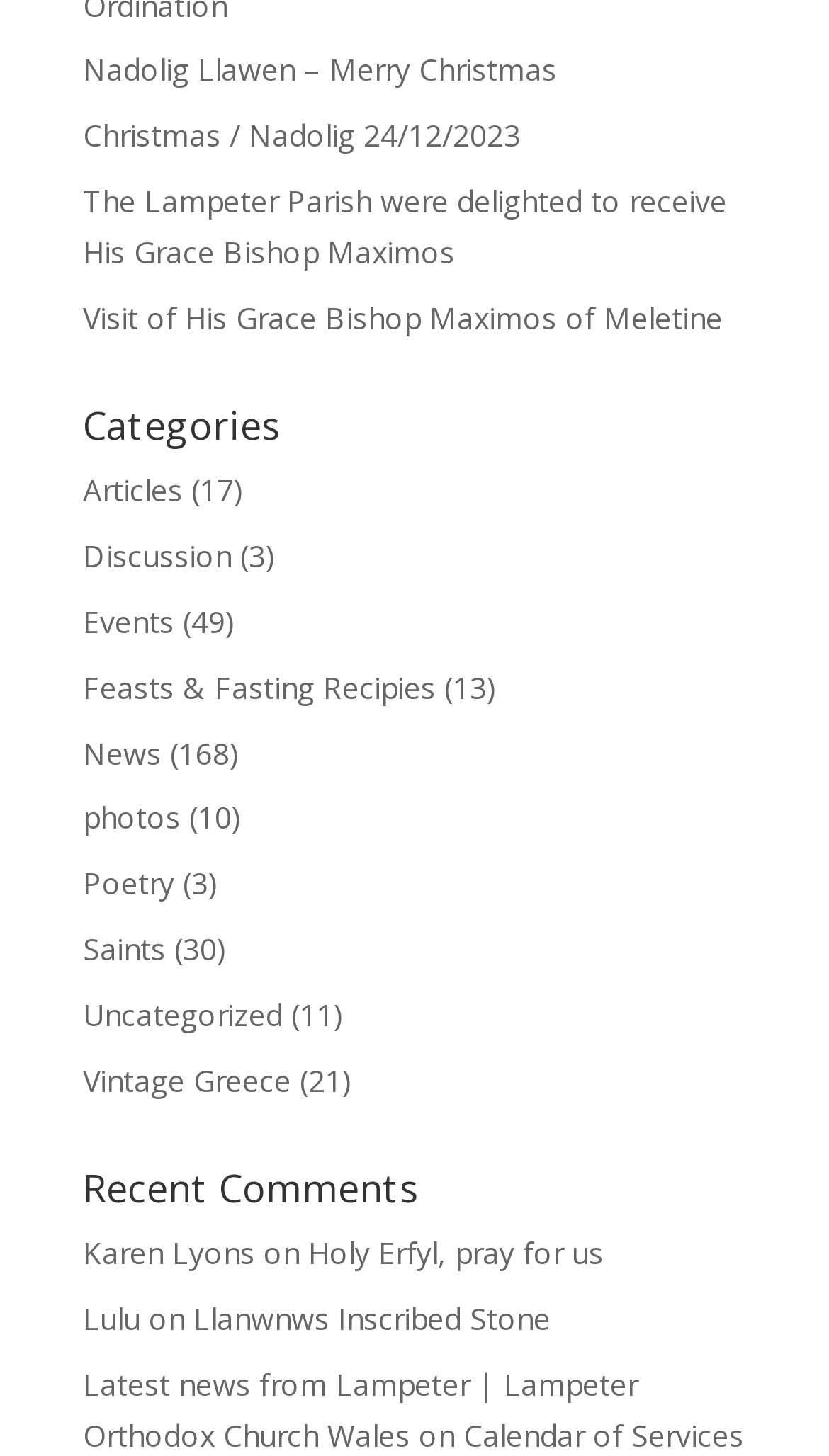Give a one-word or short phrase answer to this question: 
What is the first category listed?

Articles